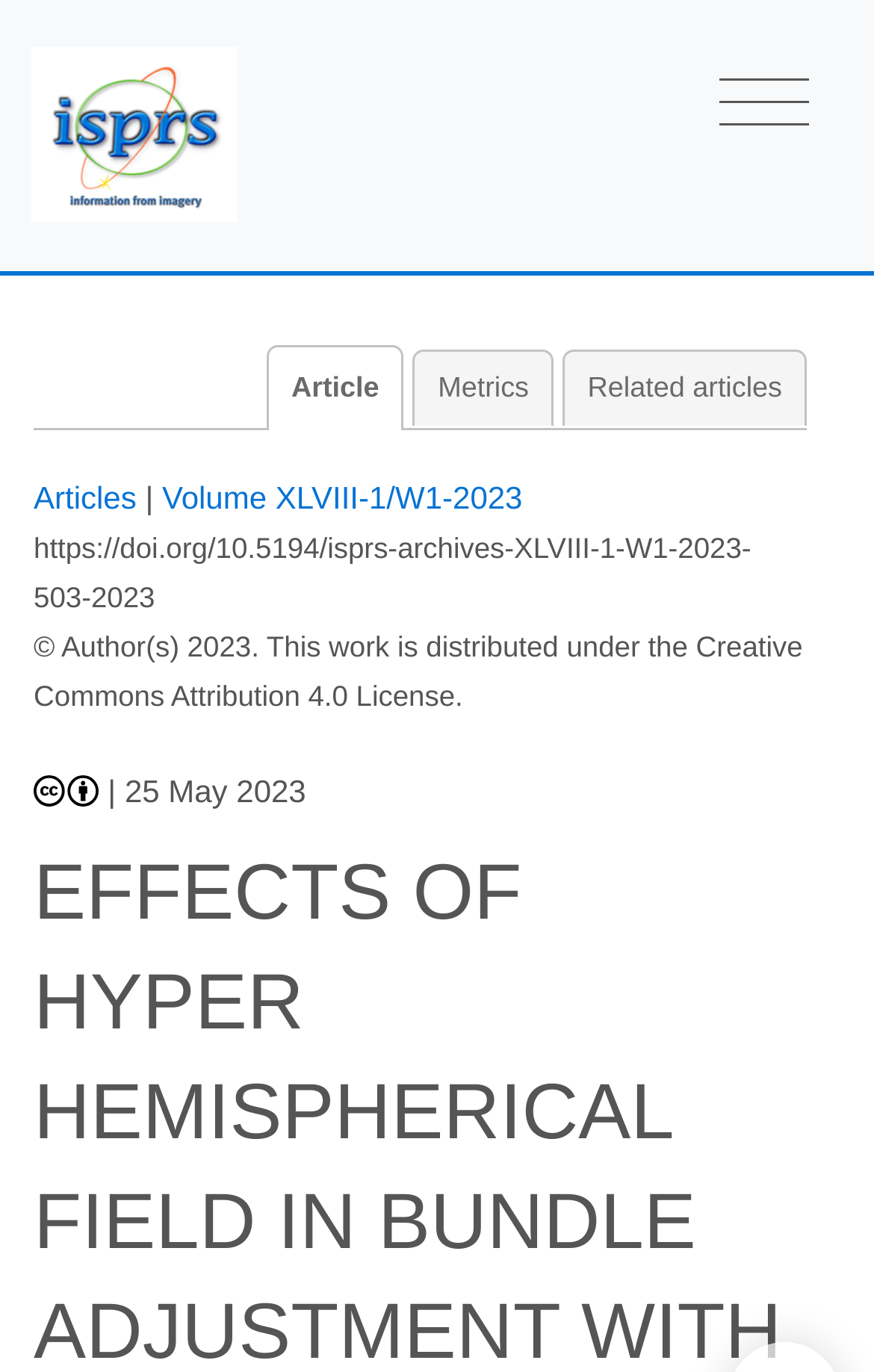What is the copyright statement for this work?
Answer the question with a single word or phrase derived from the image.

Author(s) 2023